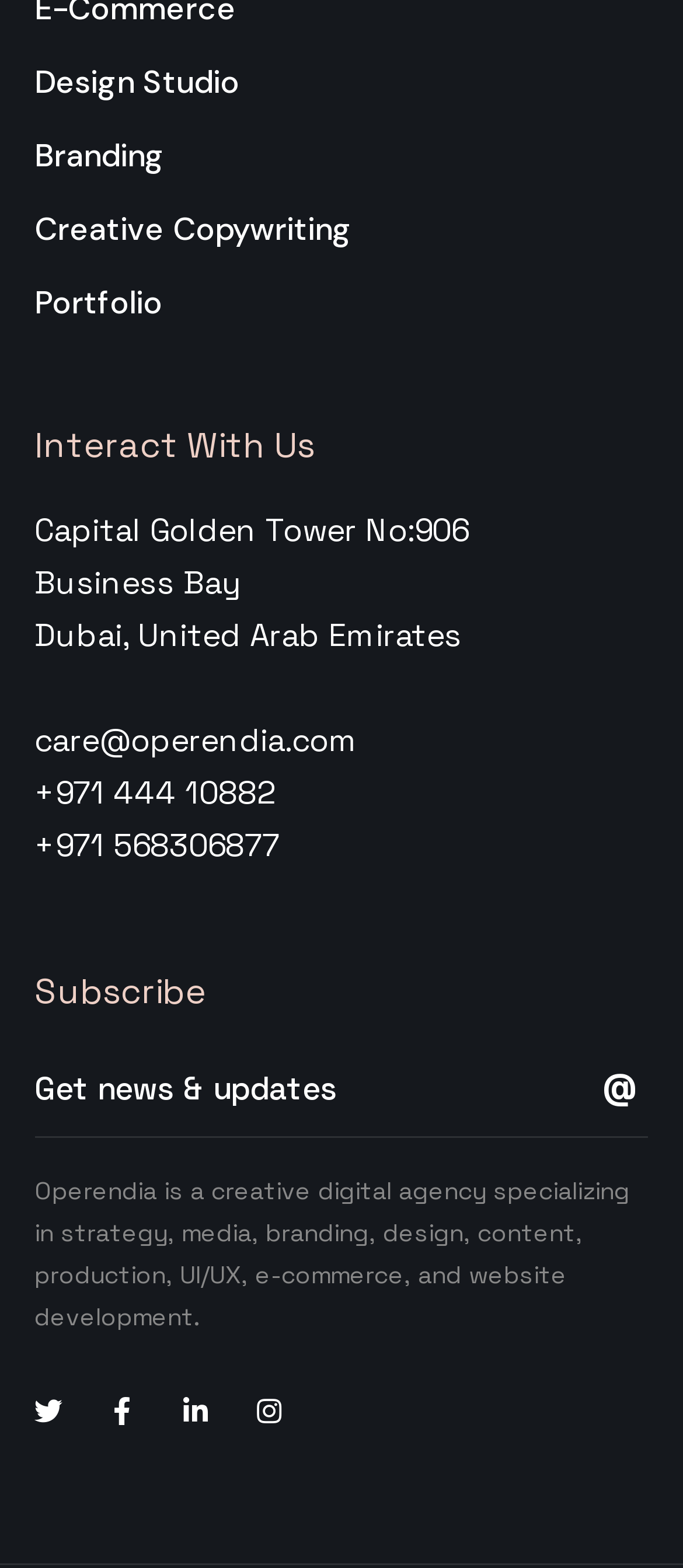What is the agency's location?
Using the image, answer in one word or phrase.

Dubai, United Arab Emirates